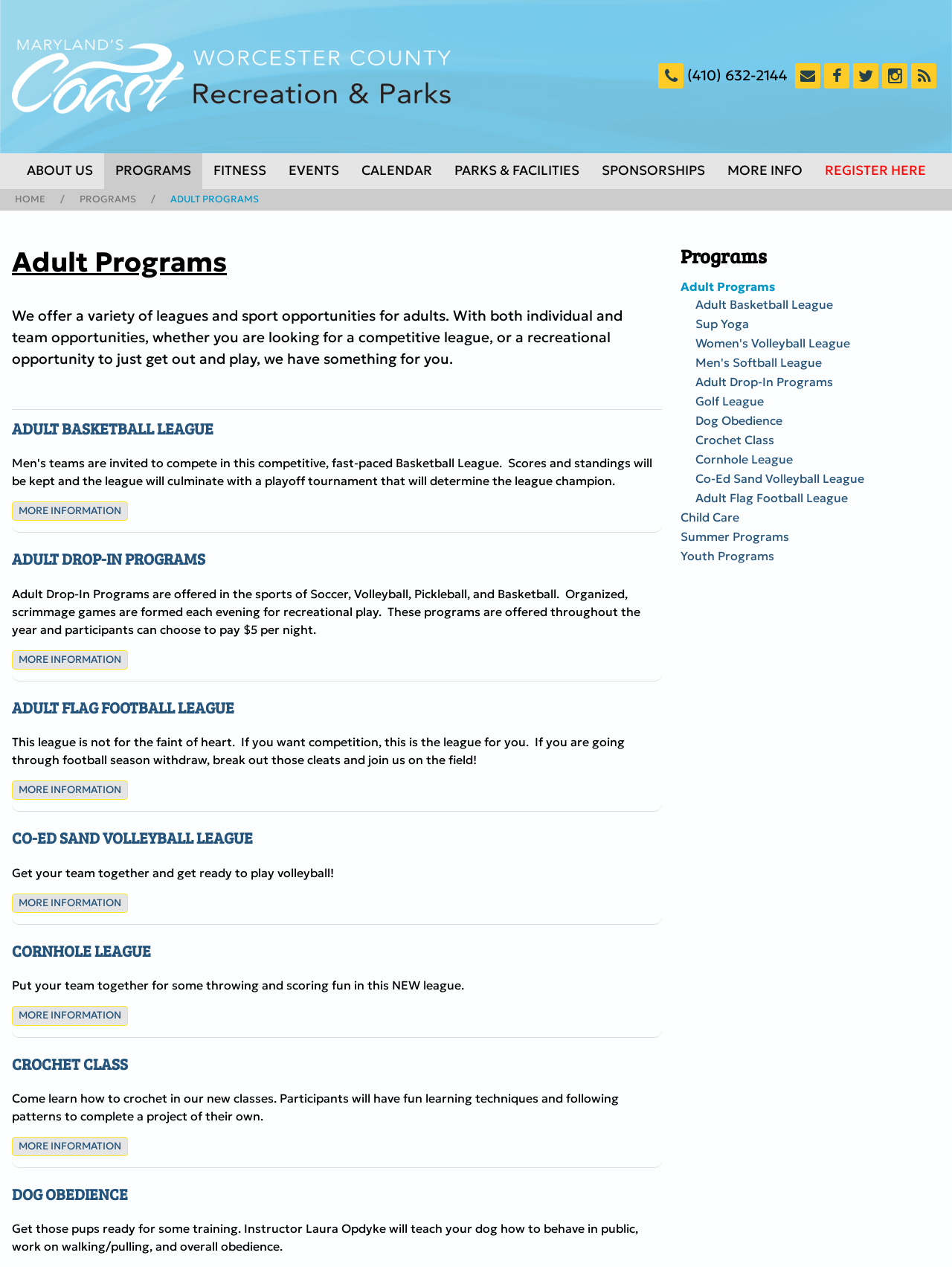Determine the bounding box coordinates of the clickable element necessary to fulfill the instruction: "Register for a program". Provide the coordinates as four float numbers within the 0 to 1 range, i.e., [left, top, right, bottom].

[0.854, 0.121, 0.984, 0.149]